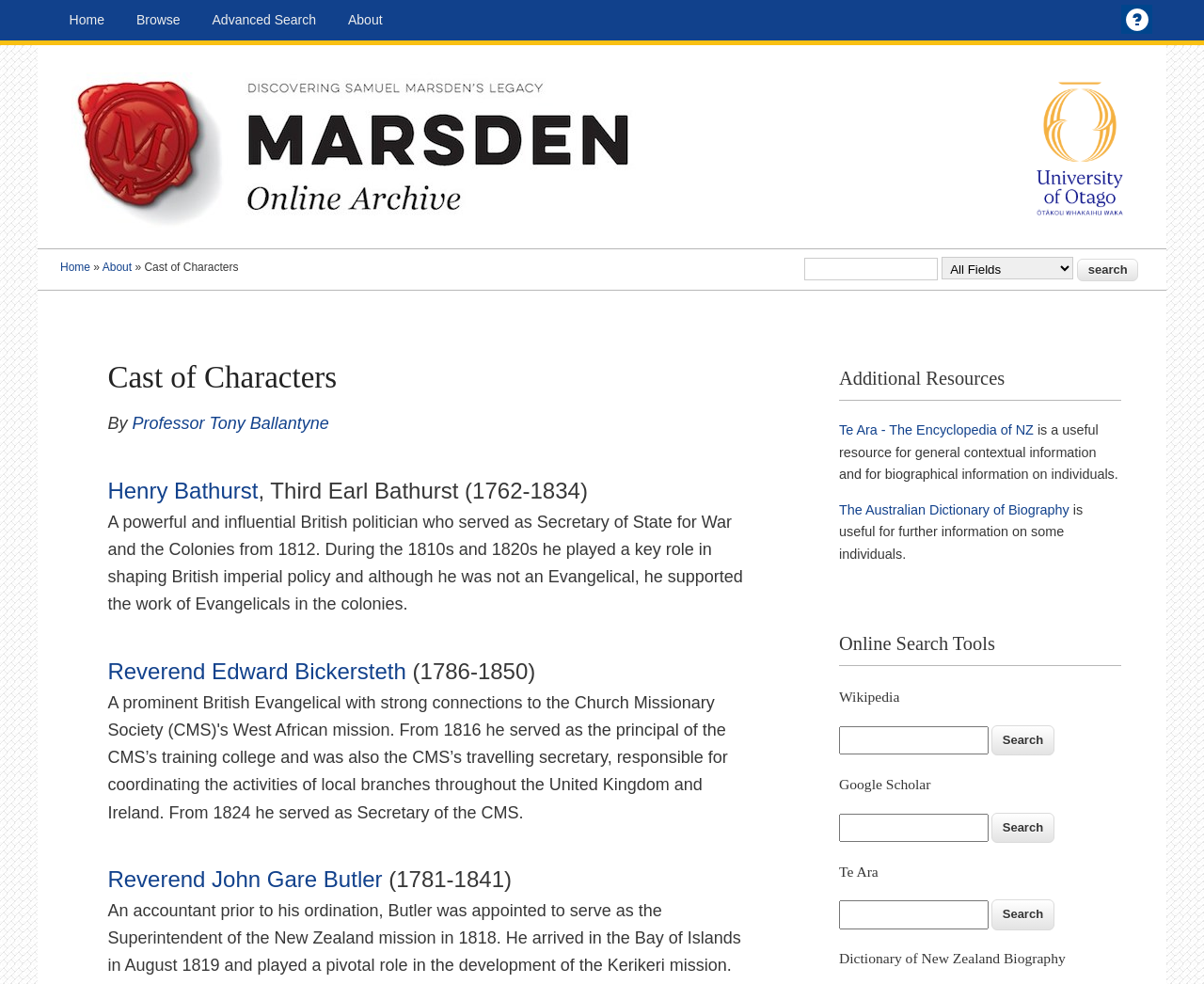Please specify the bounding box coordinates for the clickable region that will help you carry out the instruction: "Search for a character".

[0.895, 0.263, 0.945, 0.286]